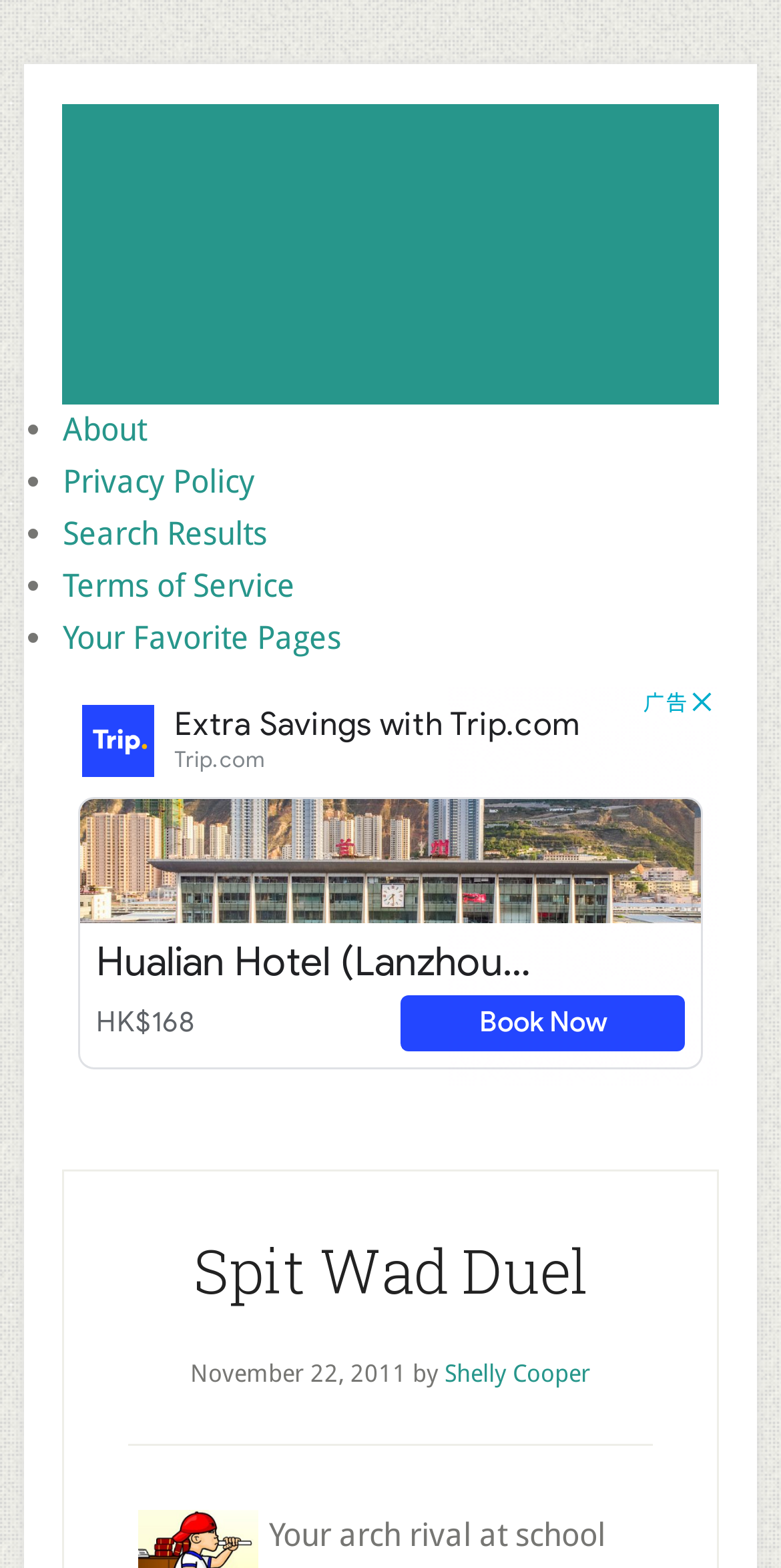Identify the bounding box coordinates of the section to be clicked to complete the task described by the following instruction: "play Spit Wad Duel". The coordinates should be four float numbers between 0 and 1, formatted as [left, top, right, bottom].

[0.165, 0.788, 0.835, 0.834]